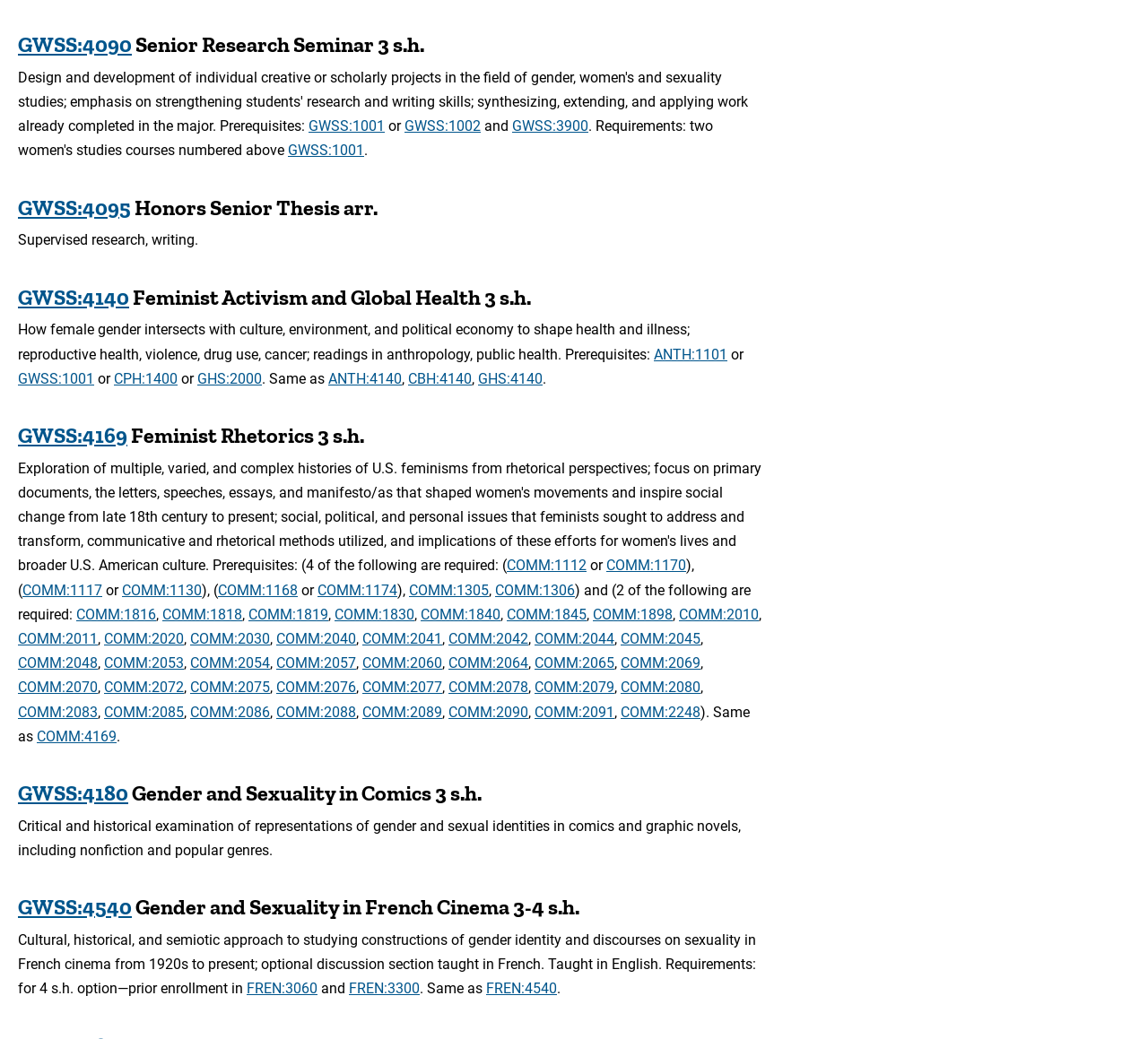Use a single word or phrase to respond to the question:
How many links are there on the webpage?

24